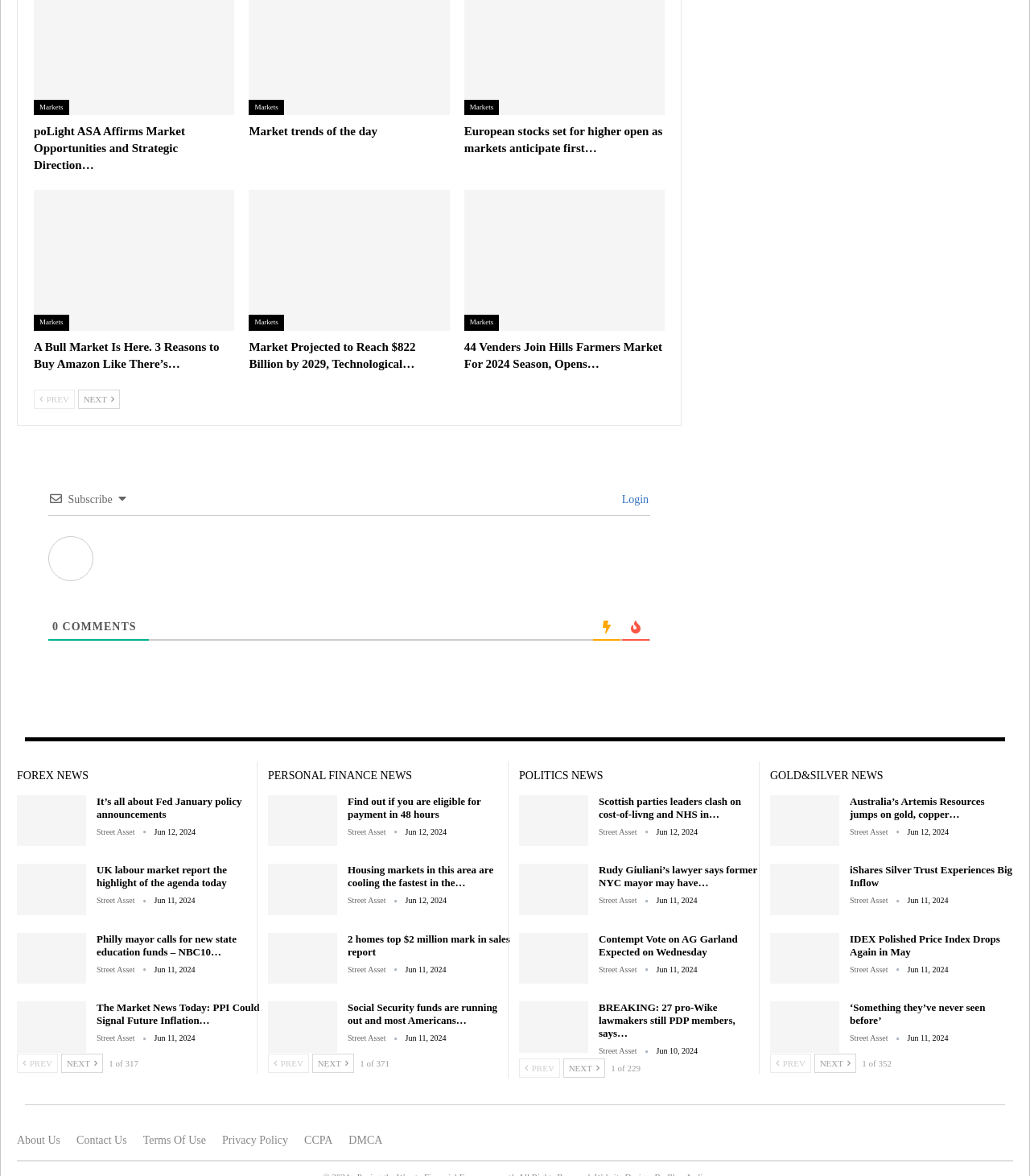Locate the bounding box coordinates of the element that should be clicked to fulfill the instruction: "Click on the 'Q&A with Jason Buchanan, Part 1: “We don’t know all that the EHR has to hold.”' link".

None